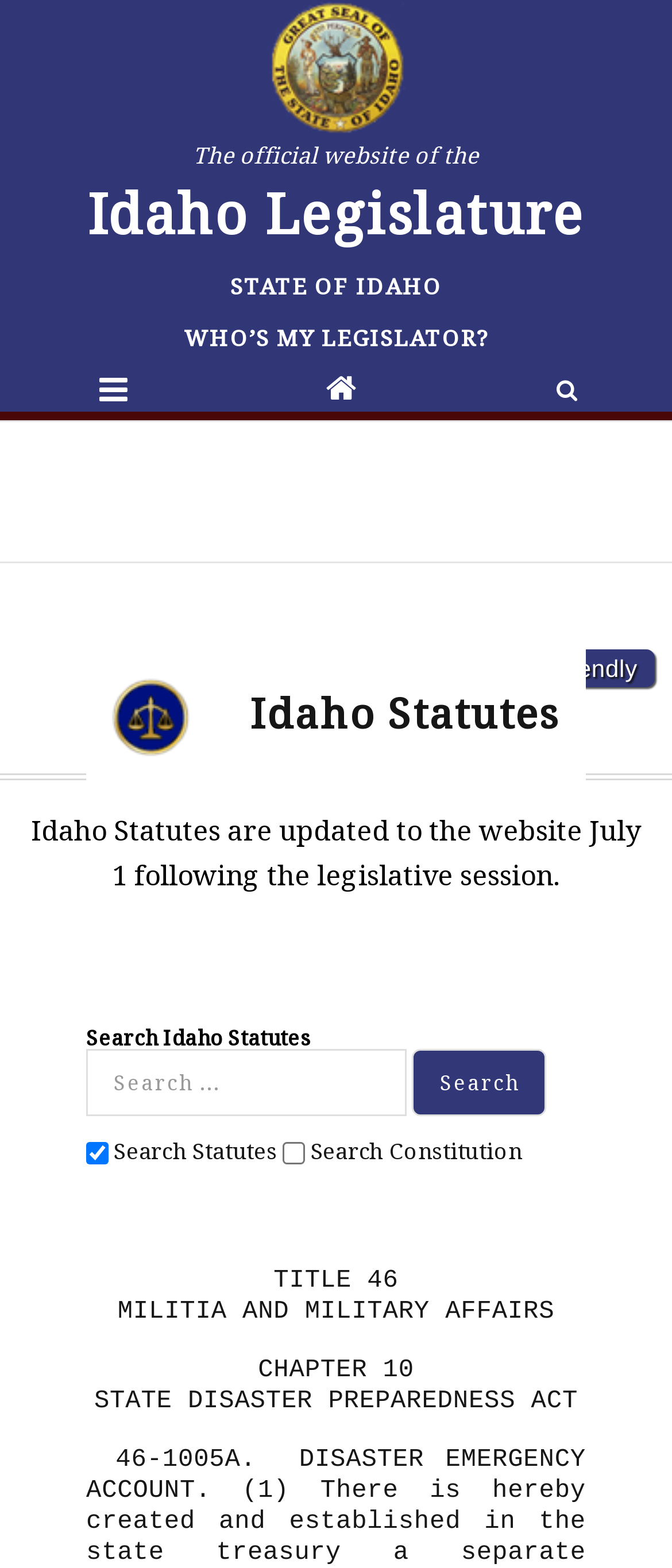Please specify the bounding box coordinates of the region to click in order to perform the following instruction: "Click the WHO’S MY LEGISLATOR? link".

[0.273, 0.205, 0.727, 0.227]